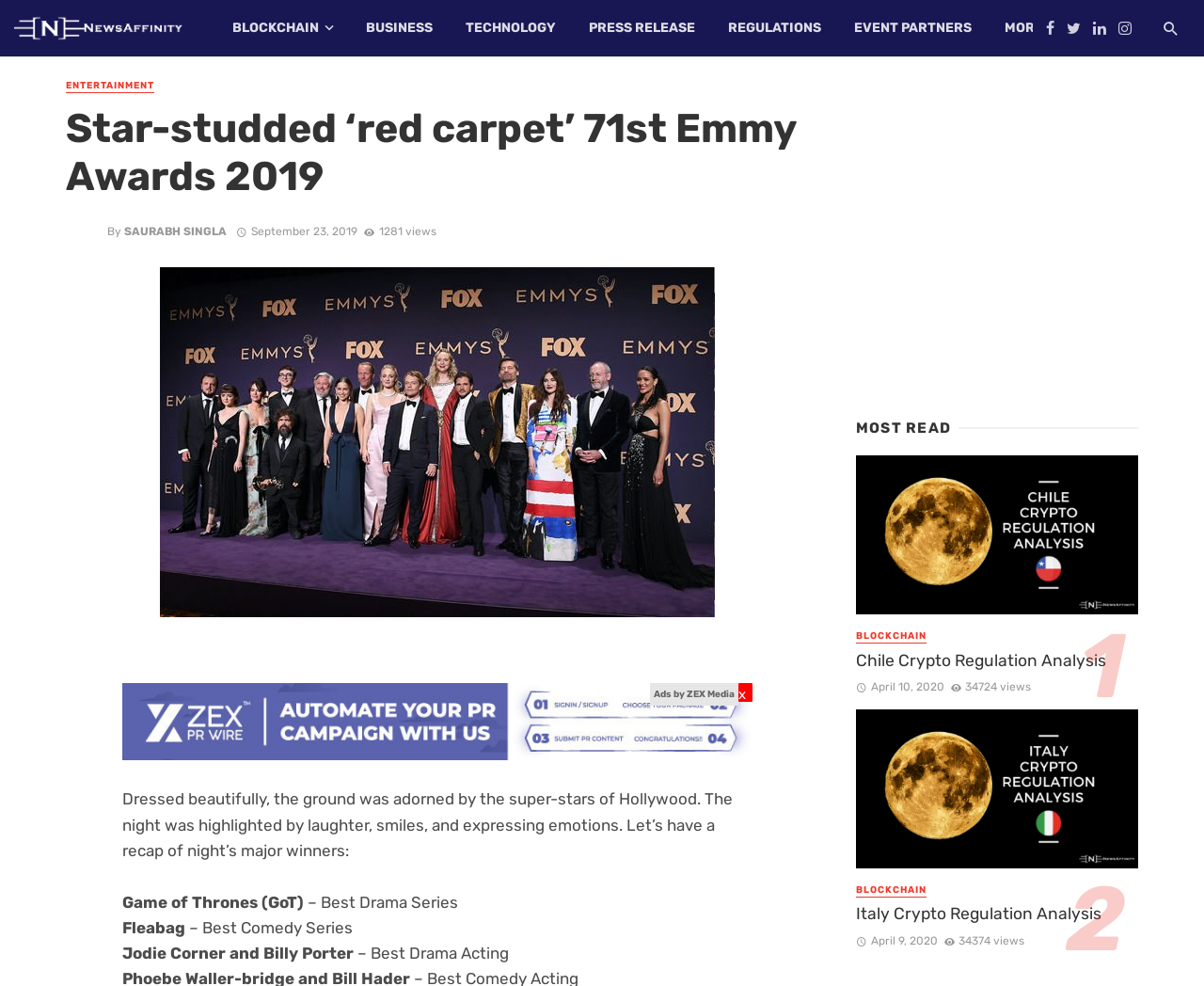Locate the coordinates of the bounding box for the clickable region that fulfills this instruction: "Check the most read article".

[0.711, 0.426, 0.79, 0.443]